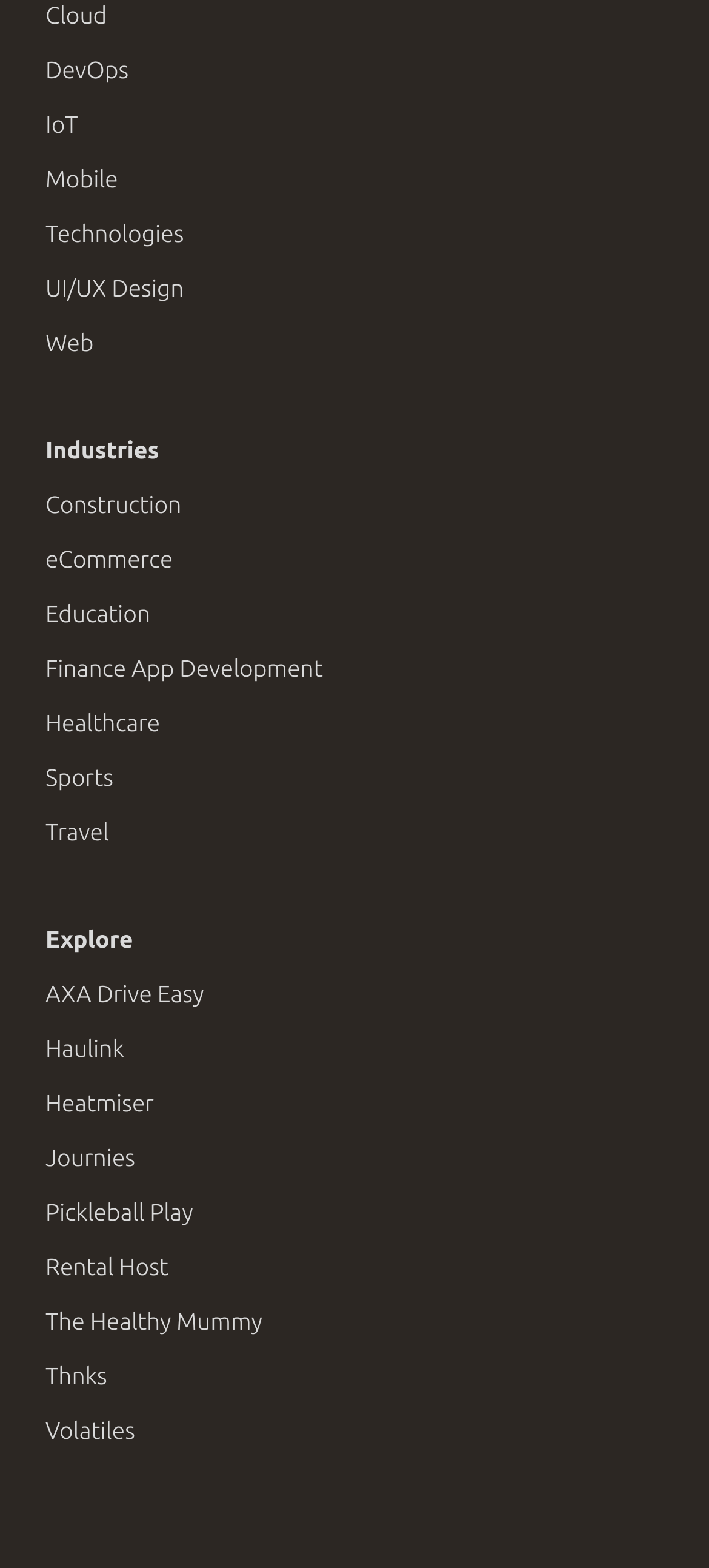Please specify the bounding box coordinates for the clickable region that will help you carry out the instruction: "Check out The Healthy Mummy".

[0.026, 0.825, 0.974, 0.86]